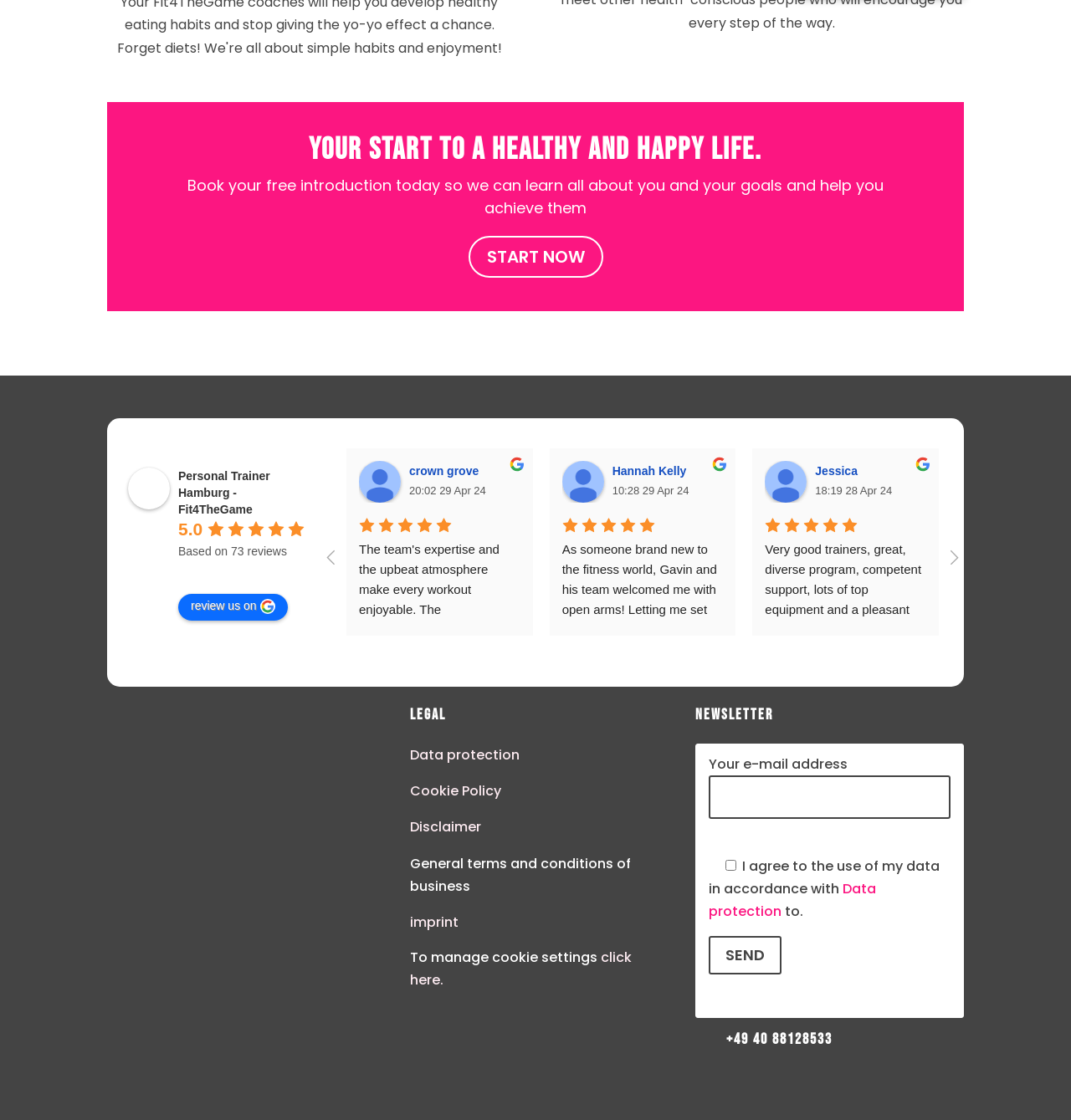Give the bounding box coordinates for this UI element: "Send". The coordinates should be four float numbers between 0 and 1, arranged as [left, top, right, bottom].

[0.662, 0.836, 0.73, 0.87]